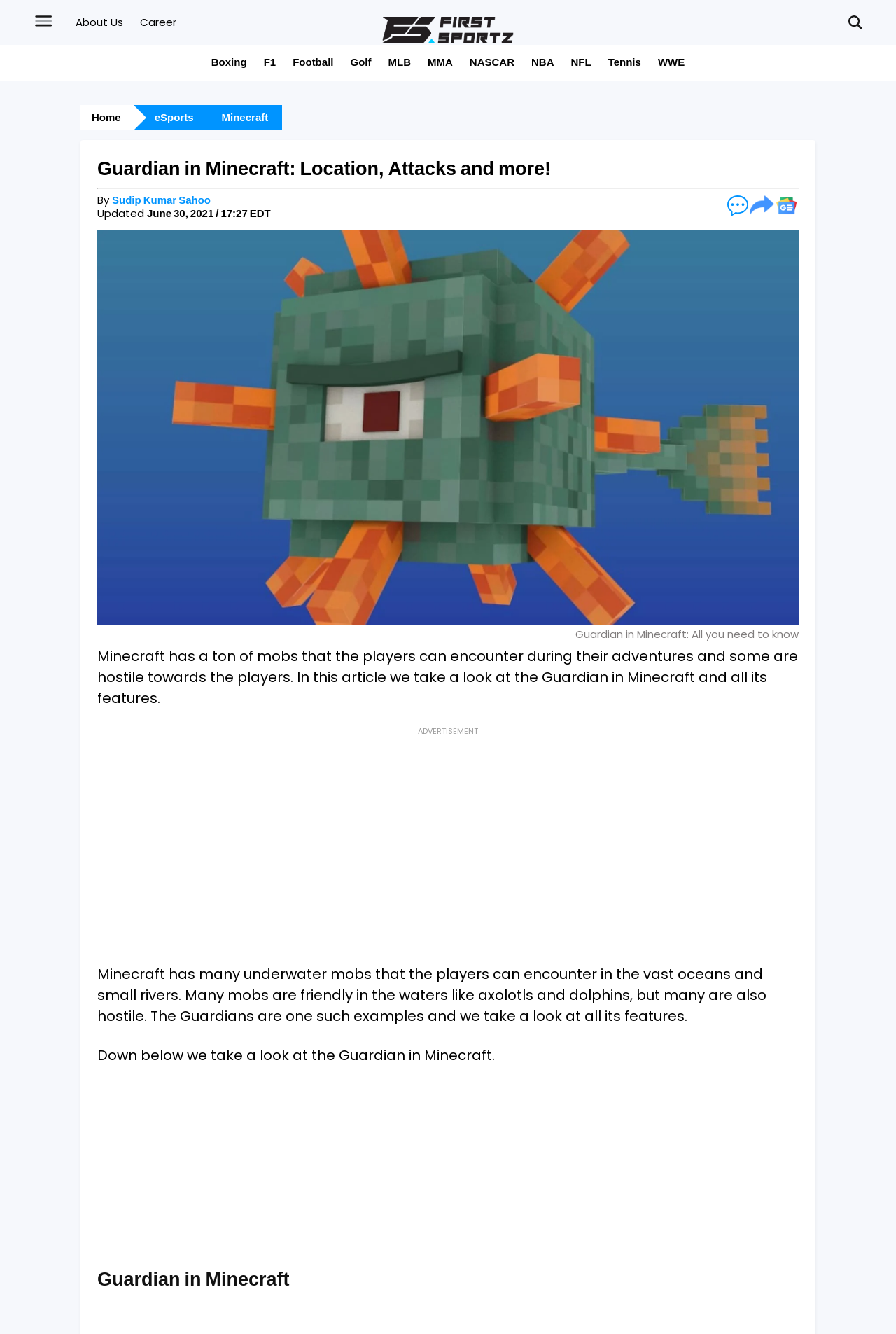Who is the author of the article?
Please analyze the image and answer the question with as much detail as possible.

I found the answer by looking at the text below the main heading, which says 'By Sudip Kumar Sahoo'.